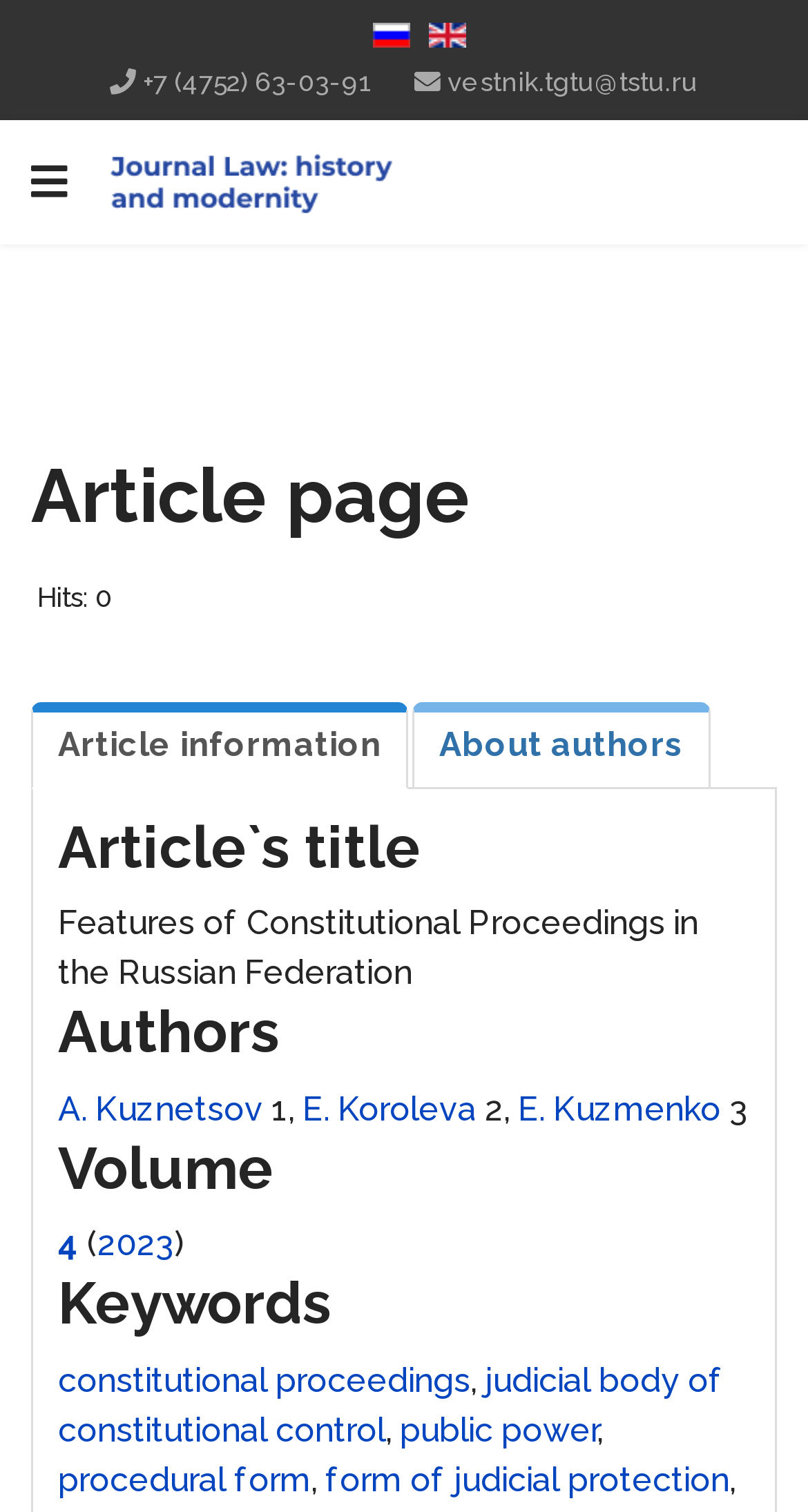Please identify the bounding box coordinates of the element's region that needs to be clicked to fulfill the following instruction: "Read about authors". The bounding box coordinates should consist of four float numbers between 0 and 1, i.e., [left, top, right, bottom].

[0.51, 0.464, 0.879, 0.522]